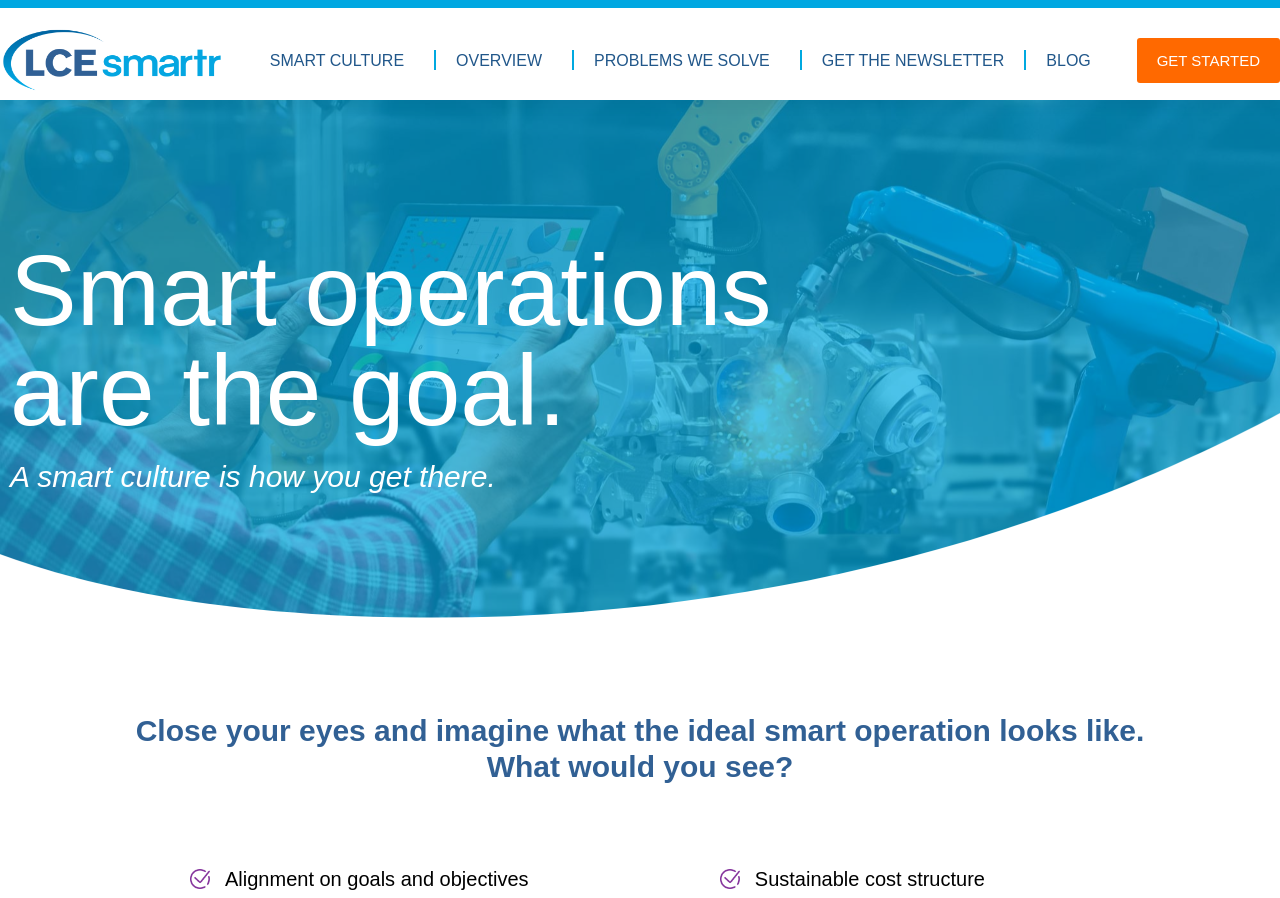Use a single word or phrase to answer the question: 
What is the text of the first heading?

Smart operations are the goal.